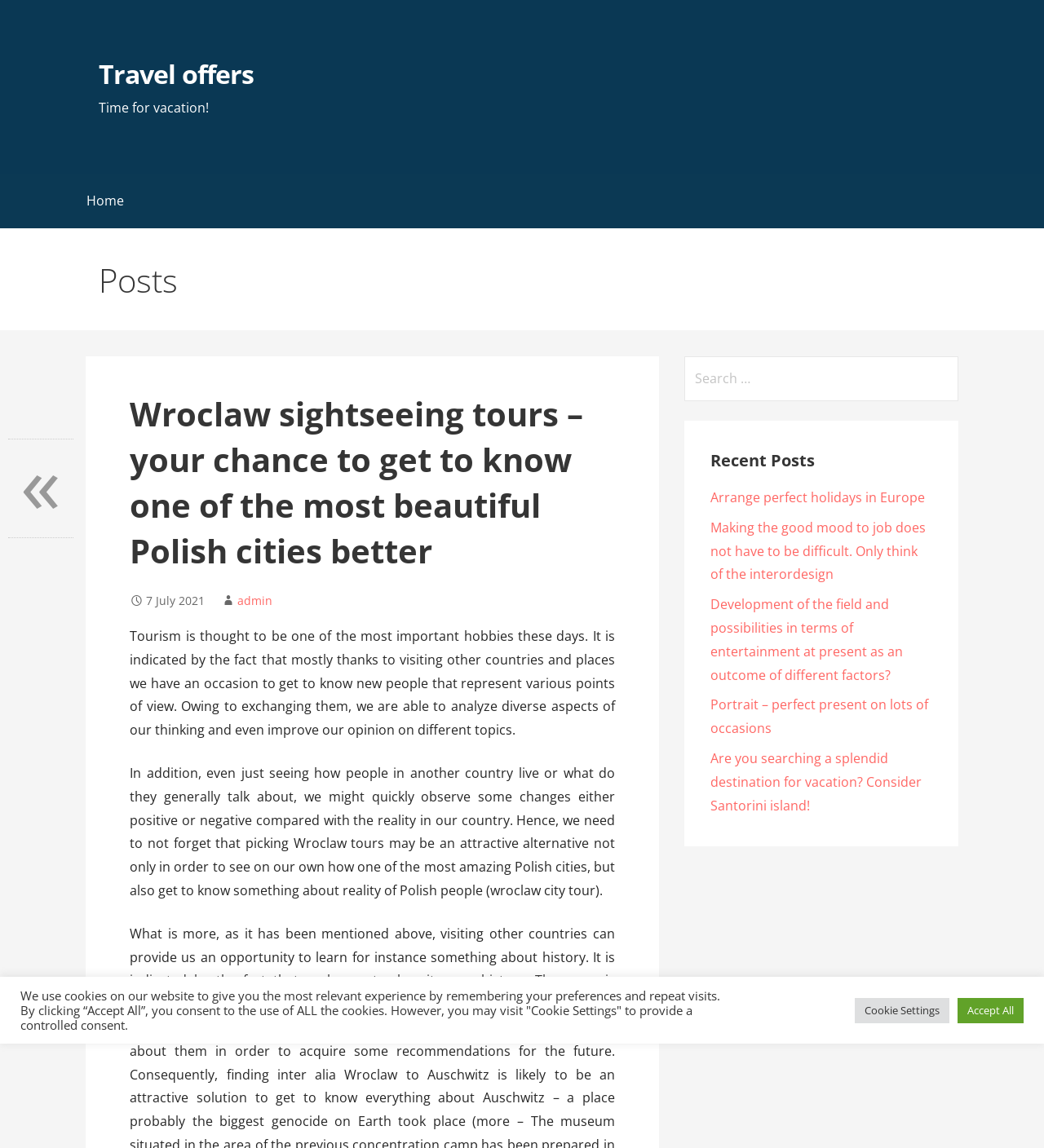Determine the bounding box coordinates of the clickable element to complete this instruction: "View the 'Arrange perfect holidays in Europe' post". Provide the coordinates in the format of four float numbers between 0 and 1, [left, top, right, bottom].

[0.68, 0.425, 0.886, 0.441]